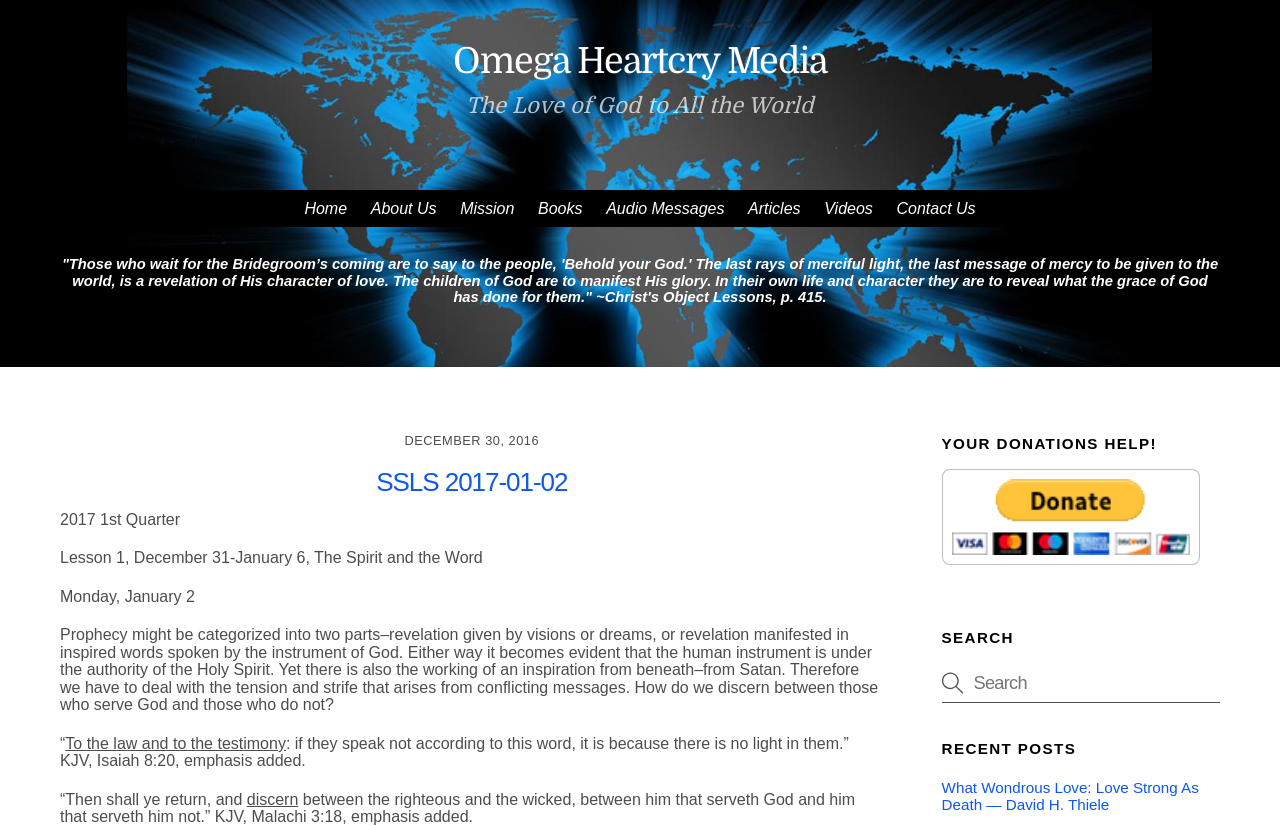Locate the bounding box coordinates of the area where you should click to accomplish the instruction: "contact the company".

None